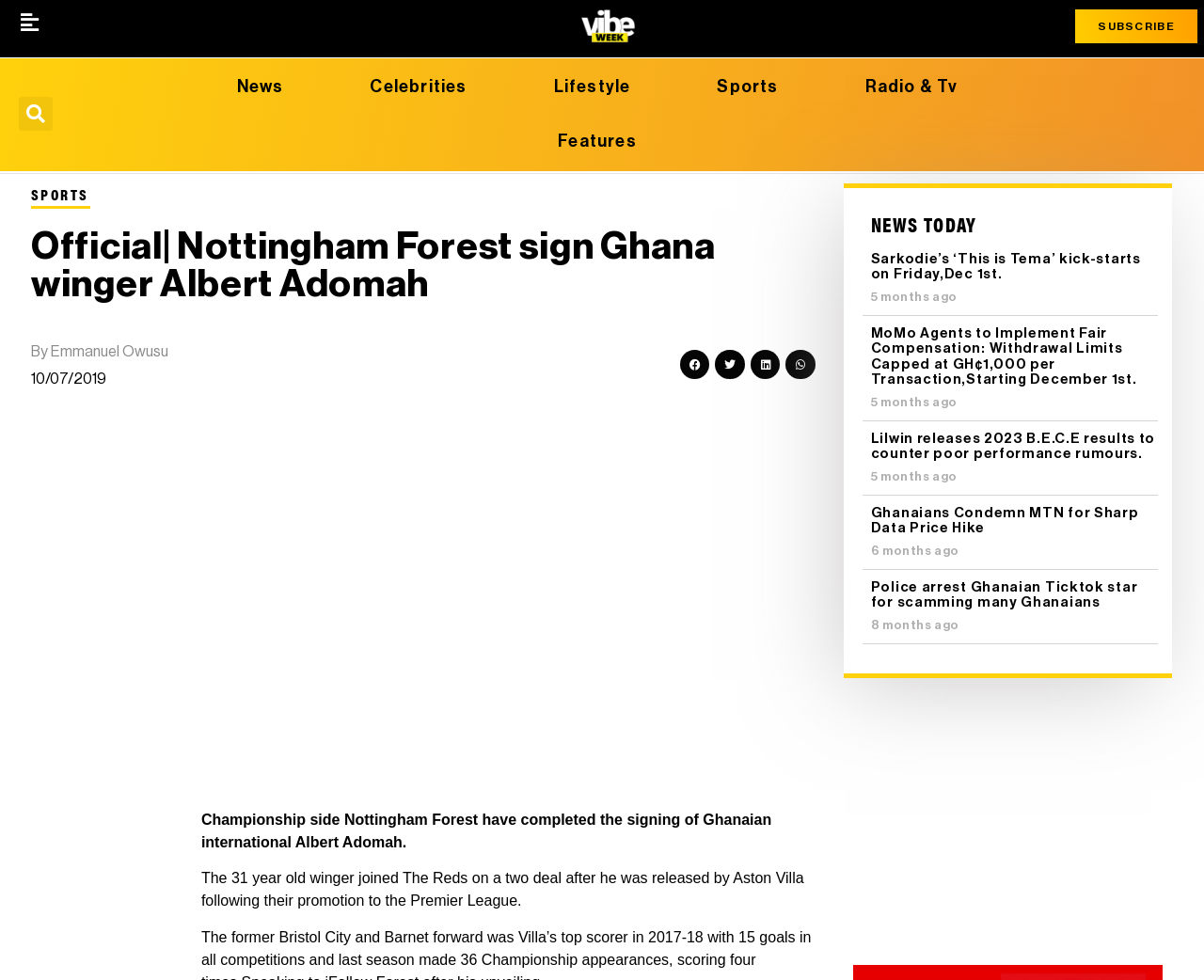Bounding box coordinates are given in the format (top-left x, top-left y, bottom-right x, bottom-right y). All values should be floating point numbers between 0 and 1. Provide the bounding box coordinate for the UI element described as: aria-label="Share on linkedin"

[0.623, 0.357, 0.648, 0.387]